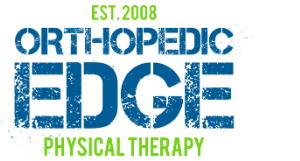Summarize the image with a detailed description that highlights all prominent details.

The image features the logo of "Orthopedic Edge Physical Therapy," established in 2008. The logo emphasizes a contemporary design with bold, stylized fonts. The words "ORTHOPEDIC" and "EDGE" are displayed prominently in an eye-catching blue hue, while the phrase "PHYSICAL THERAPY" is rendered in a vibrant green, highlighting the focus of the practice. The design conveys a sense of professionalism and expertise in the field of physical therapy, reflecting the clinic's commitment to advanced therapeutic techniques and specialized care.